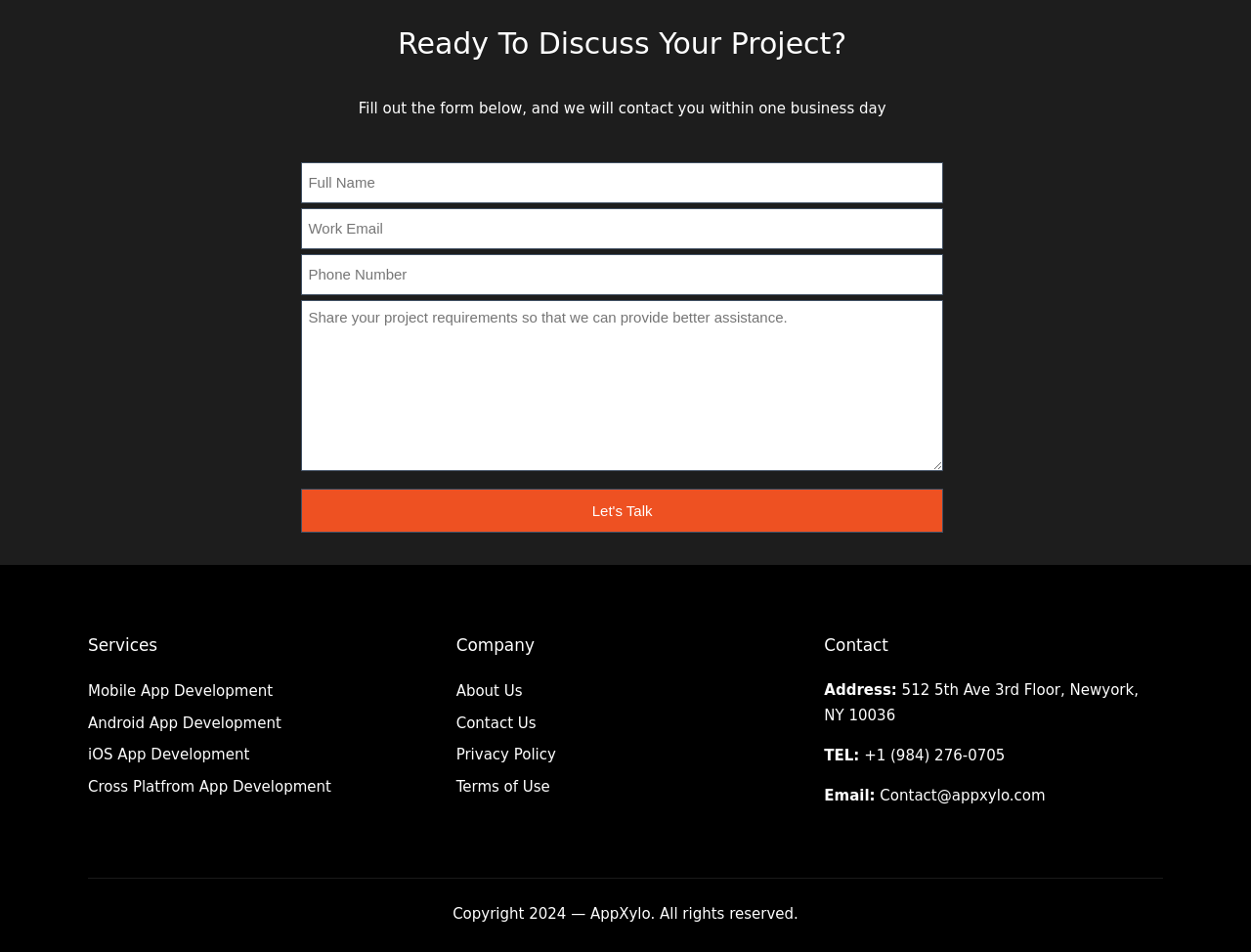Determine the bounding box coordinates for the area you should click to complete the following instruction: "Fill in the full name".

[0.241, 0.17, 0.754, 0.213]